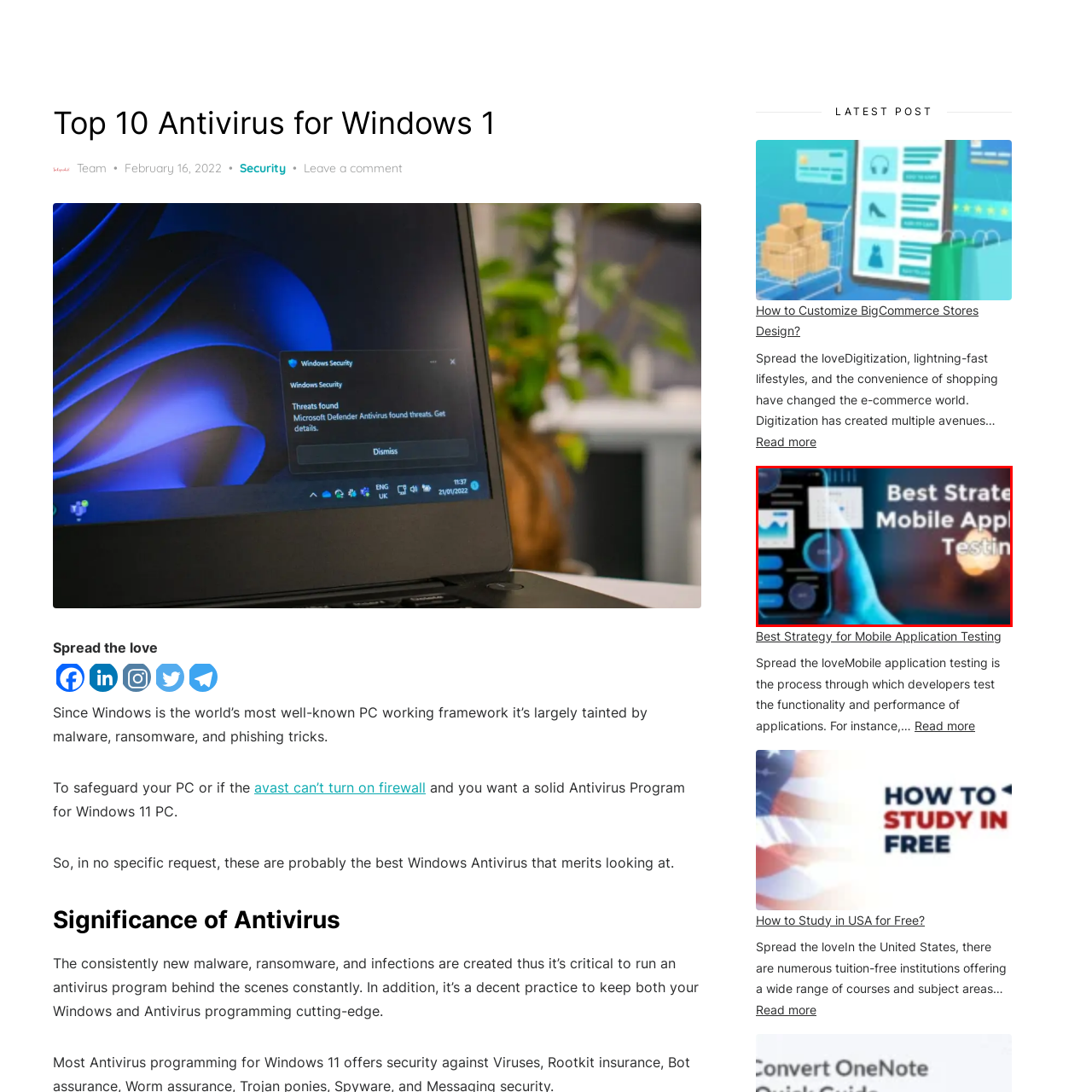Check the content in the red bounding box and reply to the question using a single word or phrase:
What is the main topic of the image?

Mobile Application Testing